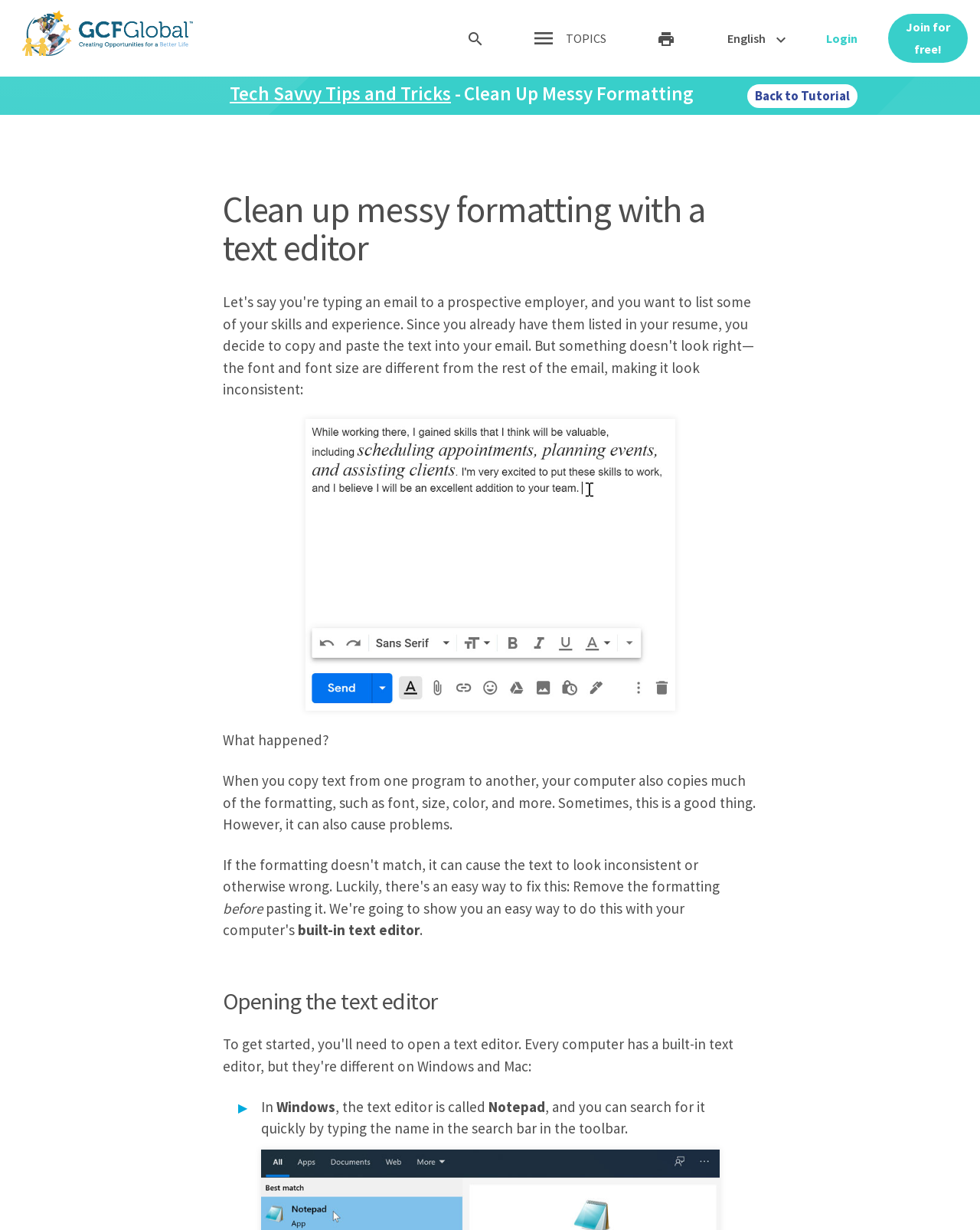Reply to the question below using a single word or brief phrase:
What is the name of the logo on the top left?

GCFGlobal Logo